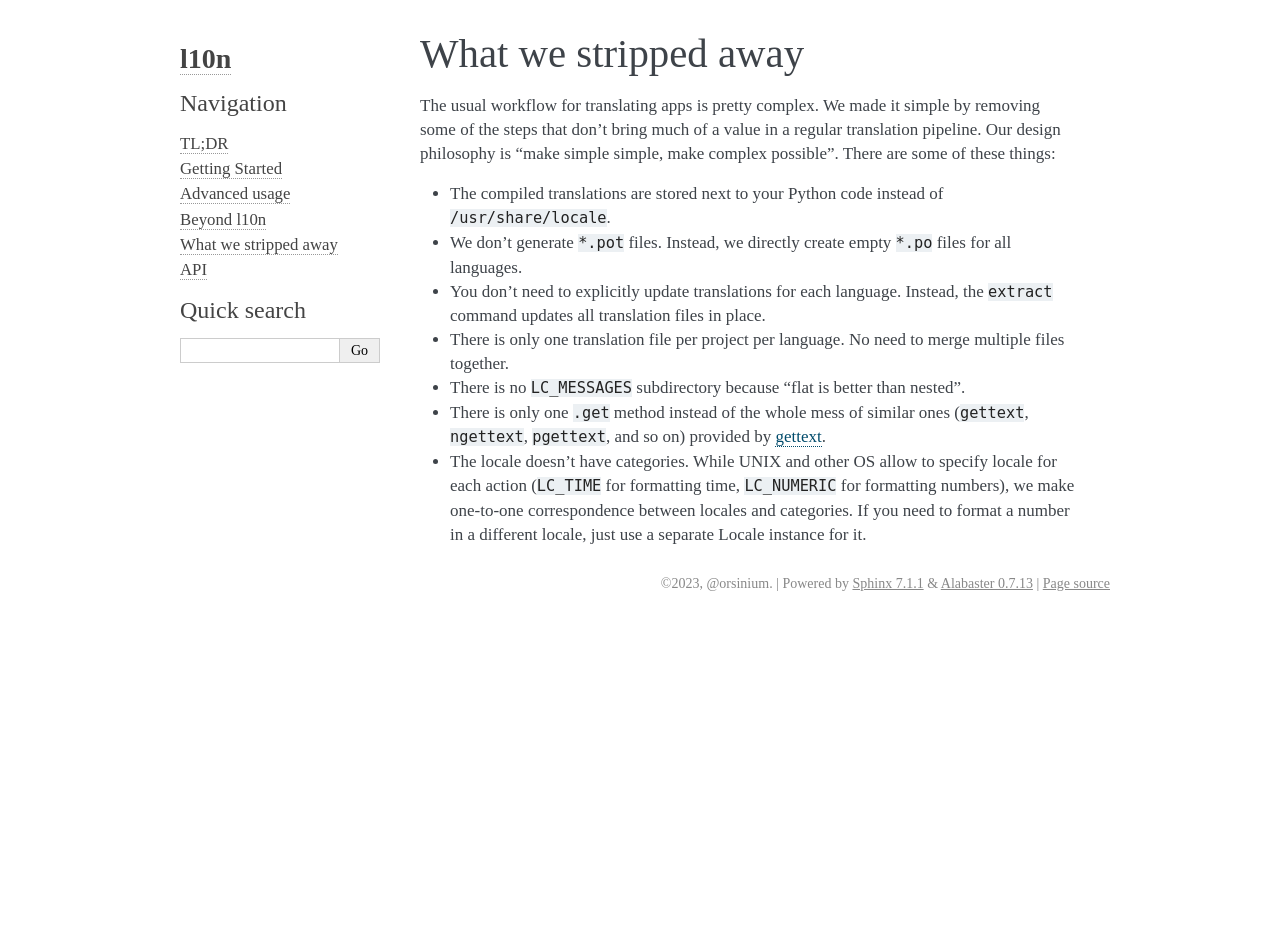Explain in detail what you observe on this webpage.

This webpage is about the documentation of "What we stripped away" related to l10n. At the top, there is a main navigation section with links to different parts of the documentation, including "l10n", "TL;DR", "Getting Started", "Advanced usage", "Beyond l10n", "What we stripped away", and "API". 

Below the navigation section, there is a heading "What we stripped away" followed by a paragraph of text explaining the design philosophy of making simple things simple and complex things possible. 

The main content of the page is a list of items, each starting with a bullet point, that describe what has been simplified or removed from the translation pipeline. These items include storing compiled translations next to Python code, not generating *.pot files, directly creating empty files for all languages, and not needing to update translations for each language explicitly. 

There are 7 bullet points in total, each describing a different aspect of the simplified translation pipeline. The text is divided into paragraphs and sentences, making it easy to read and understand.

At the bottom of the page, there is a footer section with copyright information, a link to Sphinx 7.1.1, a link to Alabaster 0.7.13, and a link to the page source.